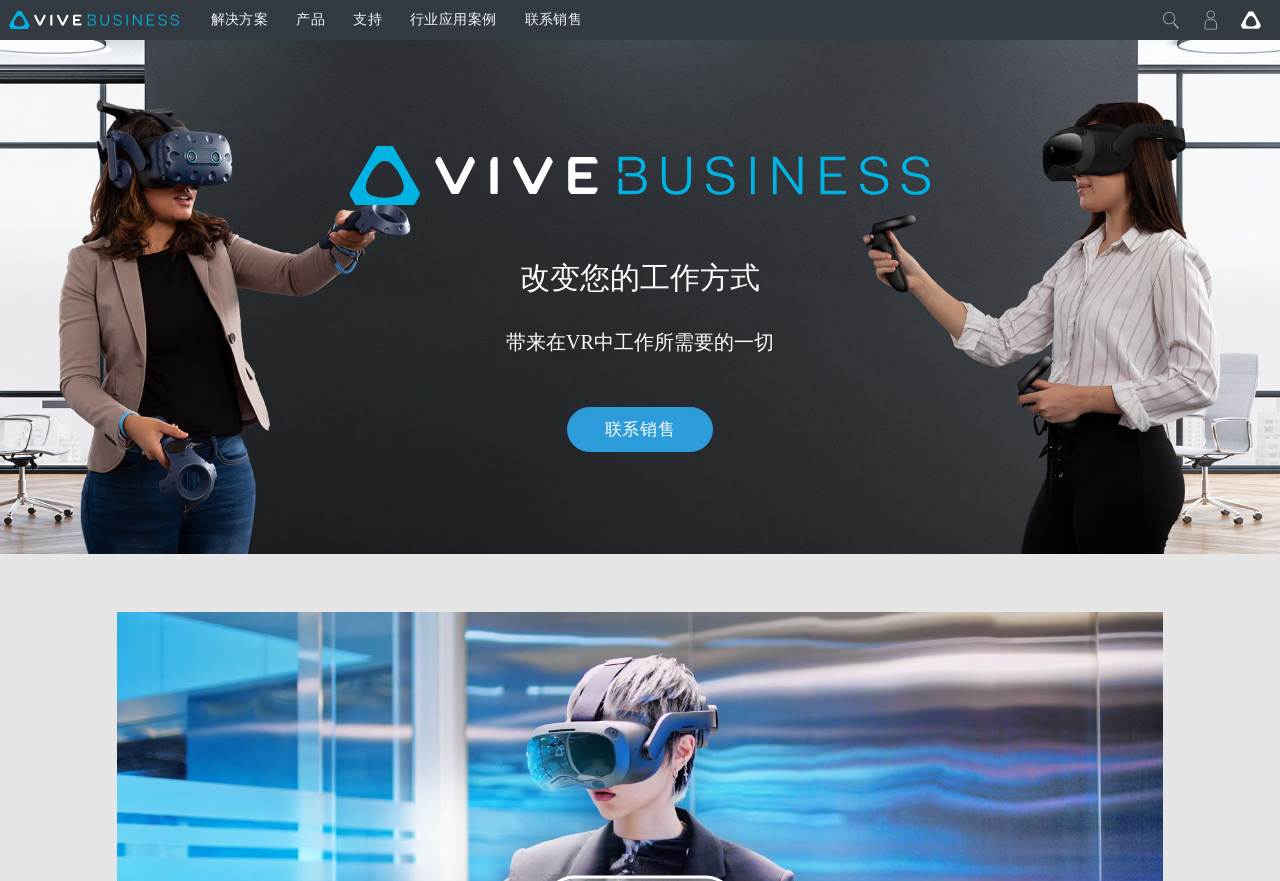Find and provide the bounding box coordinates for the UI element described here: "aria-label="Close"". The coordinates should be given as four float numbers between 0 and 1: [left, top, right, bottom].

[0.899, 0.0, 0.93, 0.045]